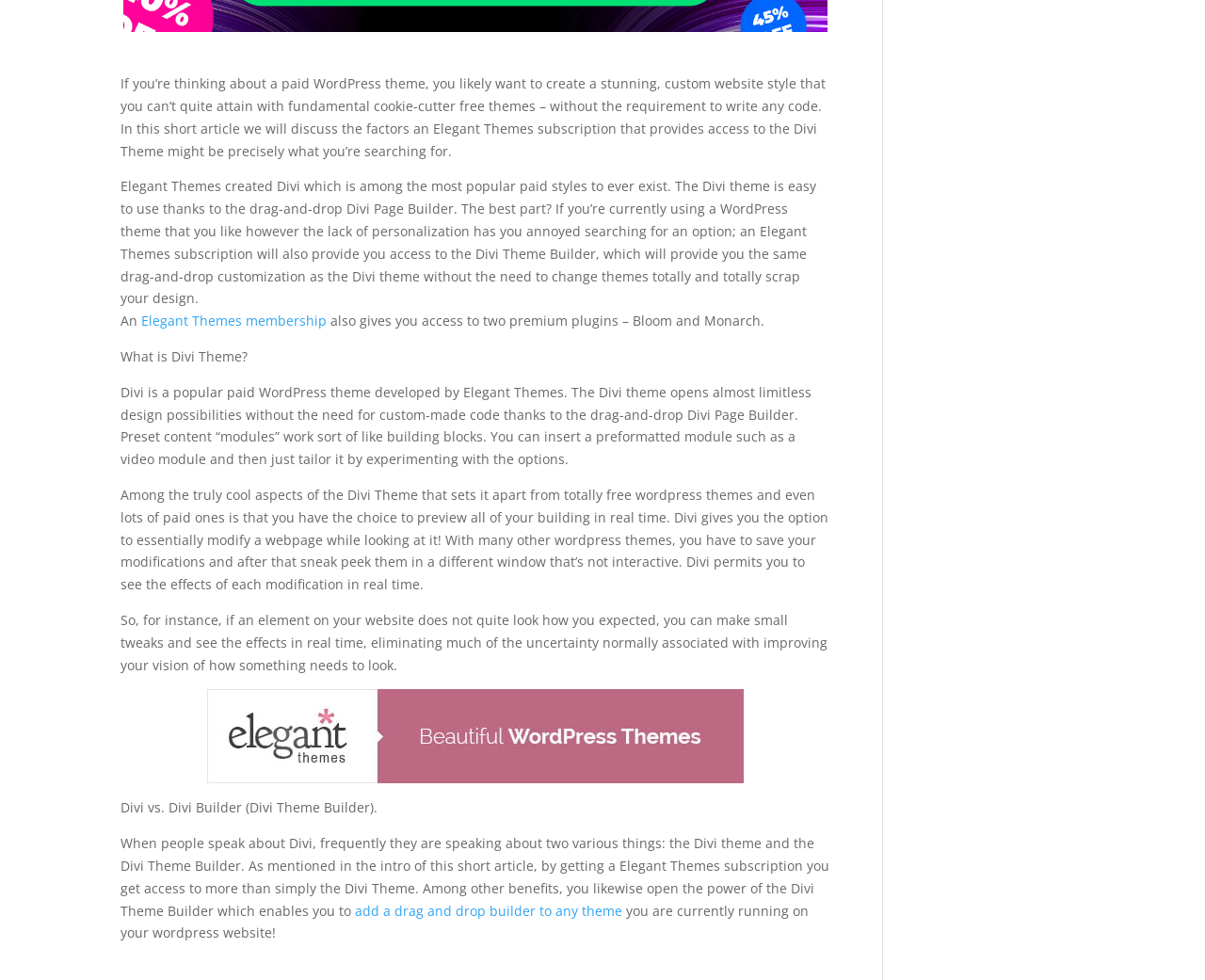Give the bounding box coordinates for the element described by: "alt="divi theme youtube video"".

[0.1, 0.703, 0.689, 0.8]